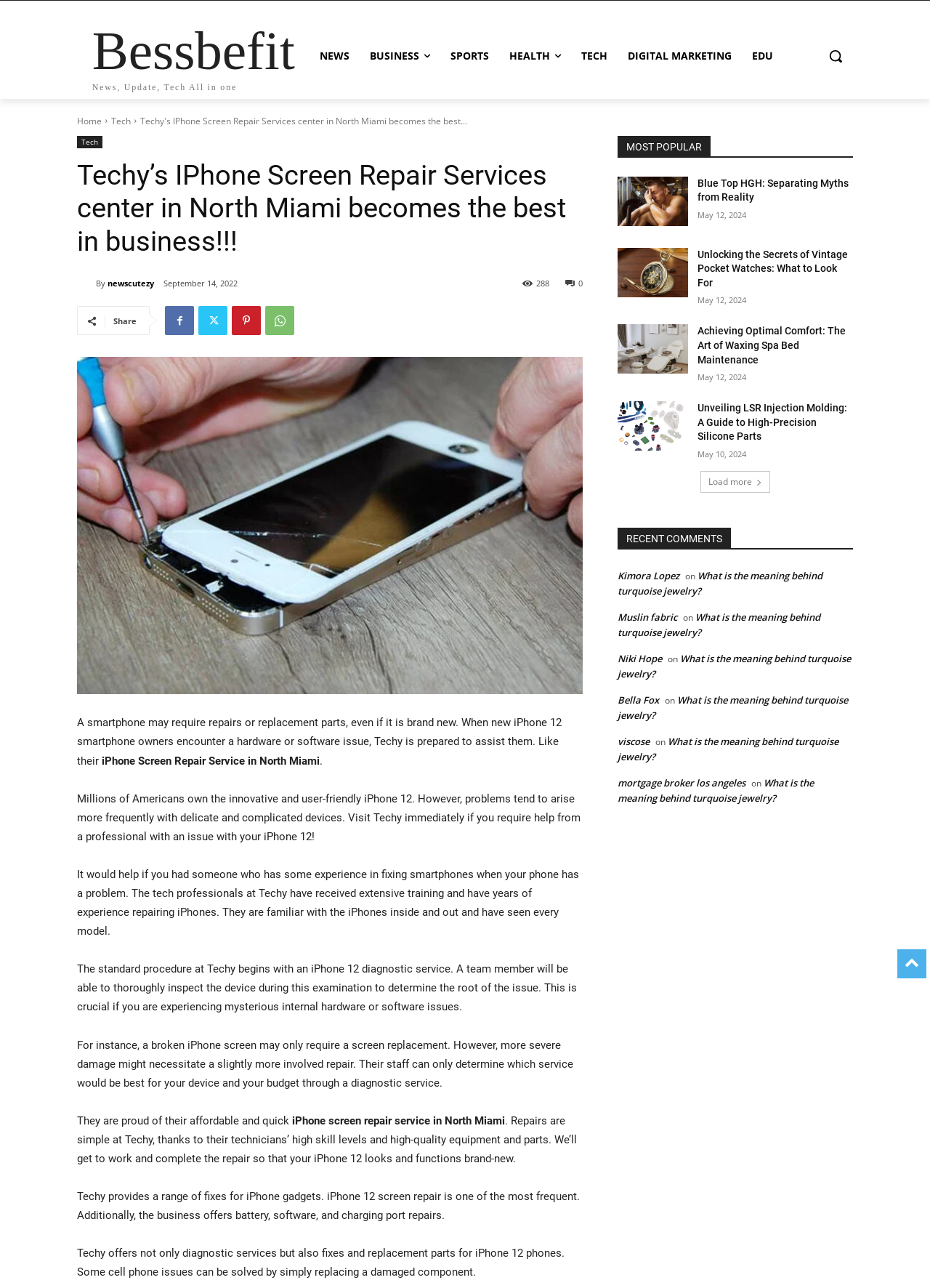Extract the bounding box coordinates of the UI element described: "mortgage broker los angeles". Provide the coordinates in the format [left, top, right, bottom] with values ranging from 0 to 1.

[0.664, 0.603, 0.802, 0.613]